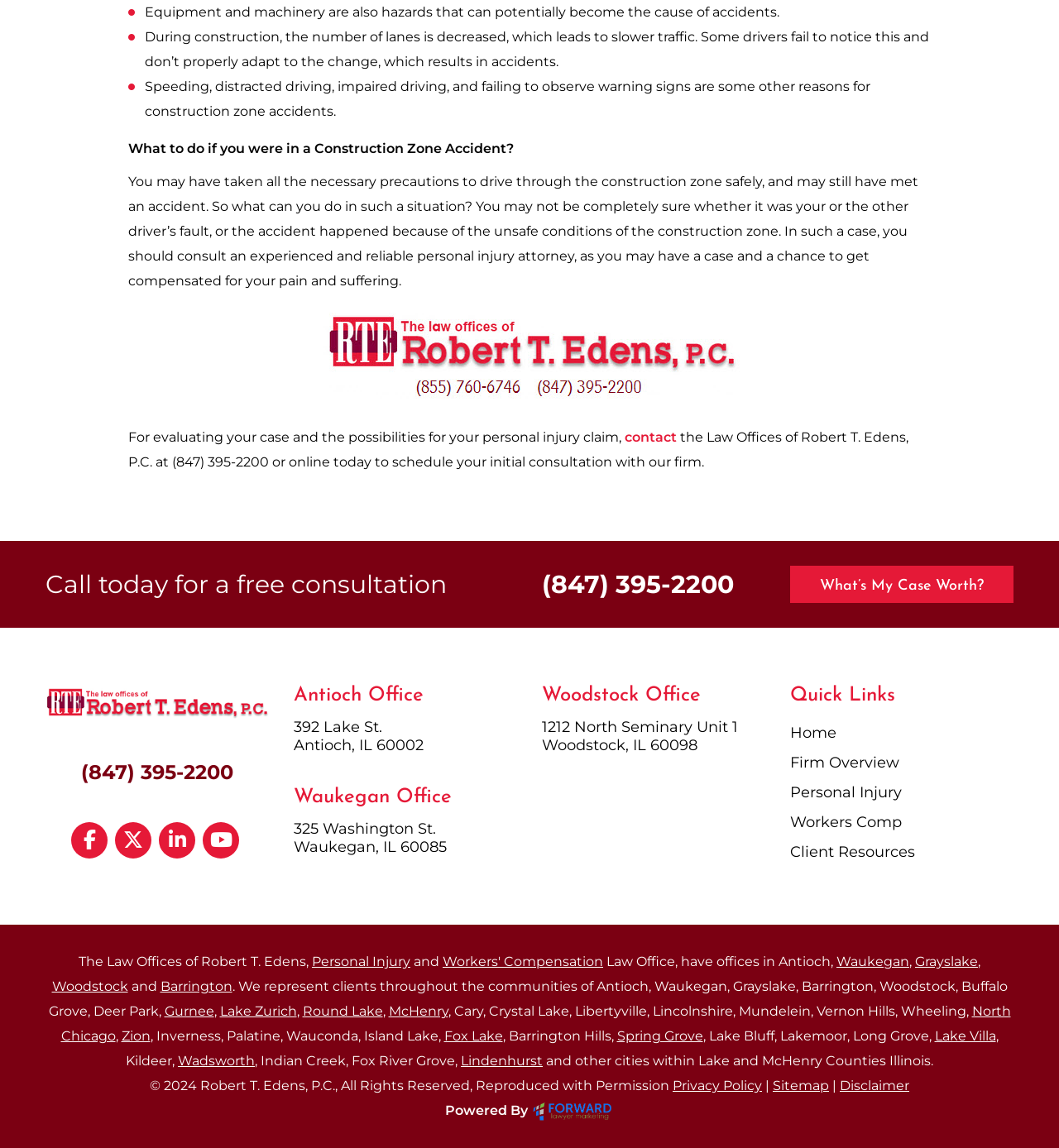Answer the following query with a single word or phrase:
What can you do if you were in a construction zone accident?

Consult an experienced and reliable personal injury attorney